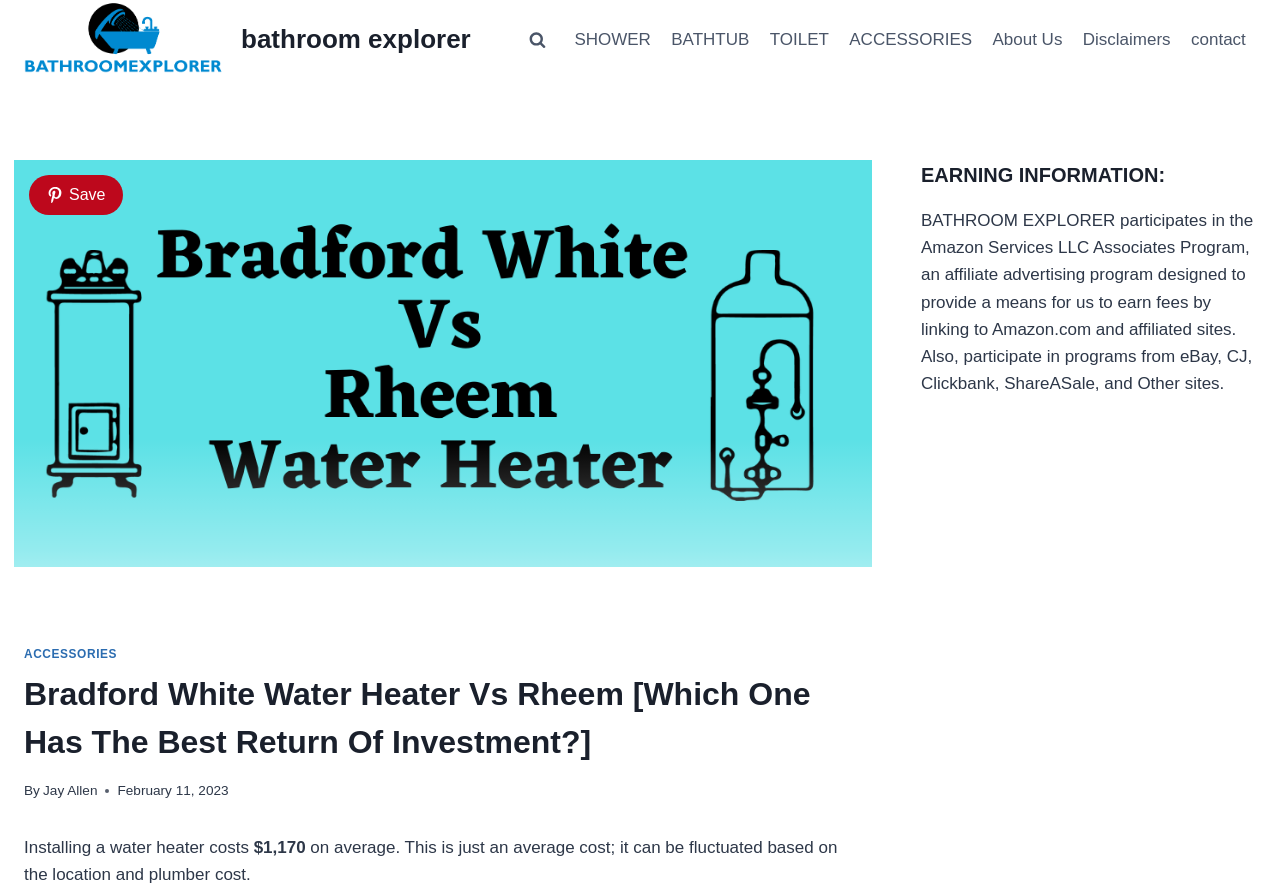Using the information in the image, give a detailed answer to the following question: What is the date of the article?

The date of the article can be found in the text on the webpage, which states 'February 11, 2023' below the heading.